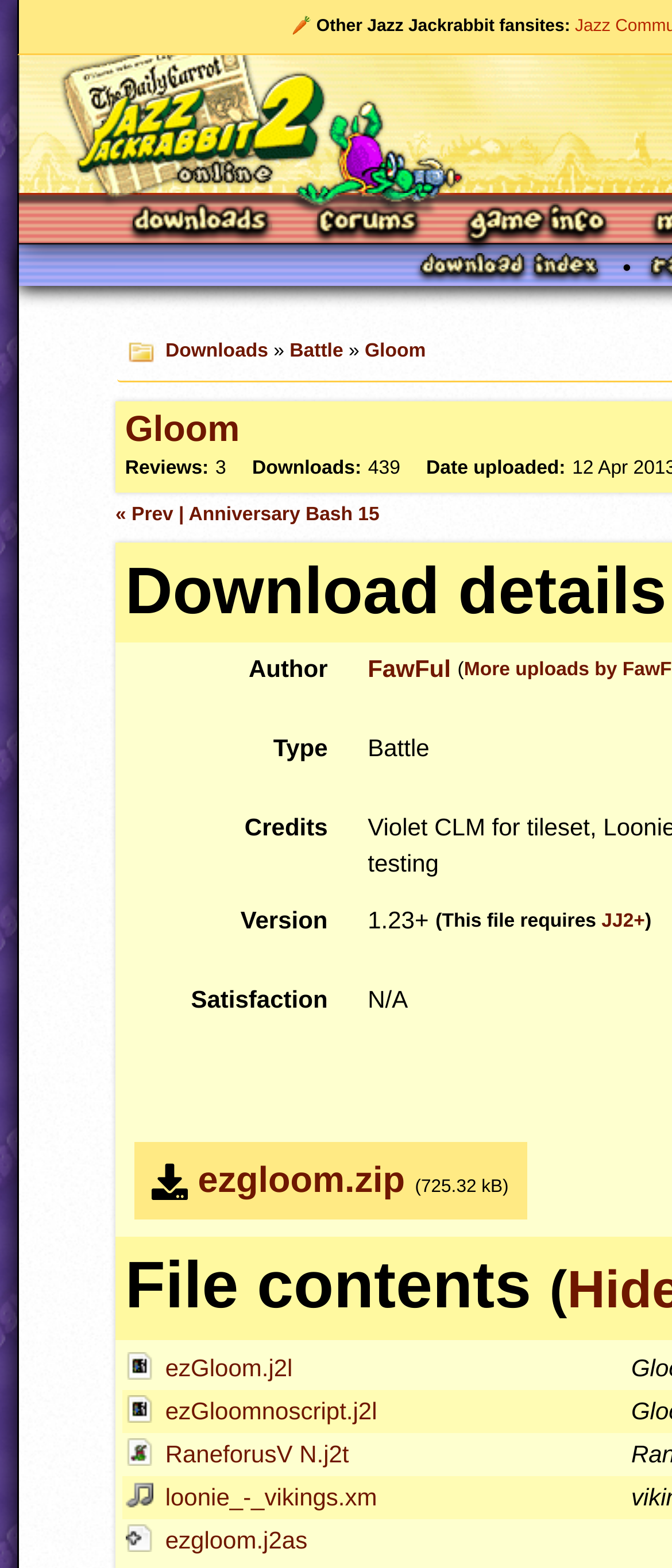What is the name of the Jazz Jackrabbit fansite?
Answer the question using a single word or phrase, according to the image.

Gloom by FawFul